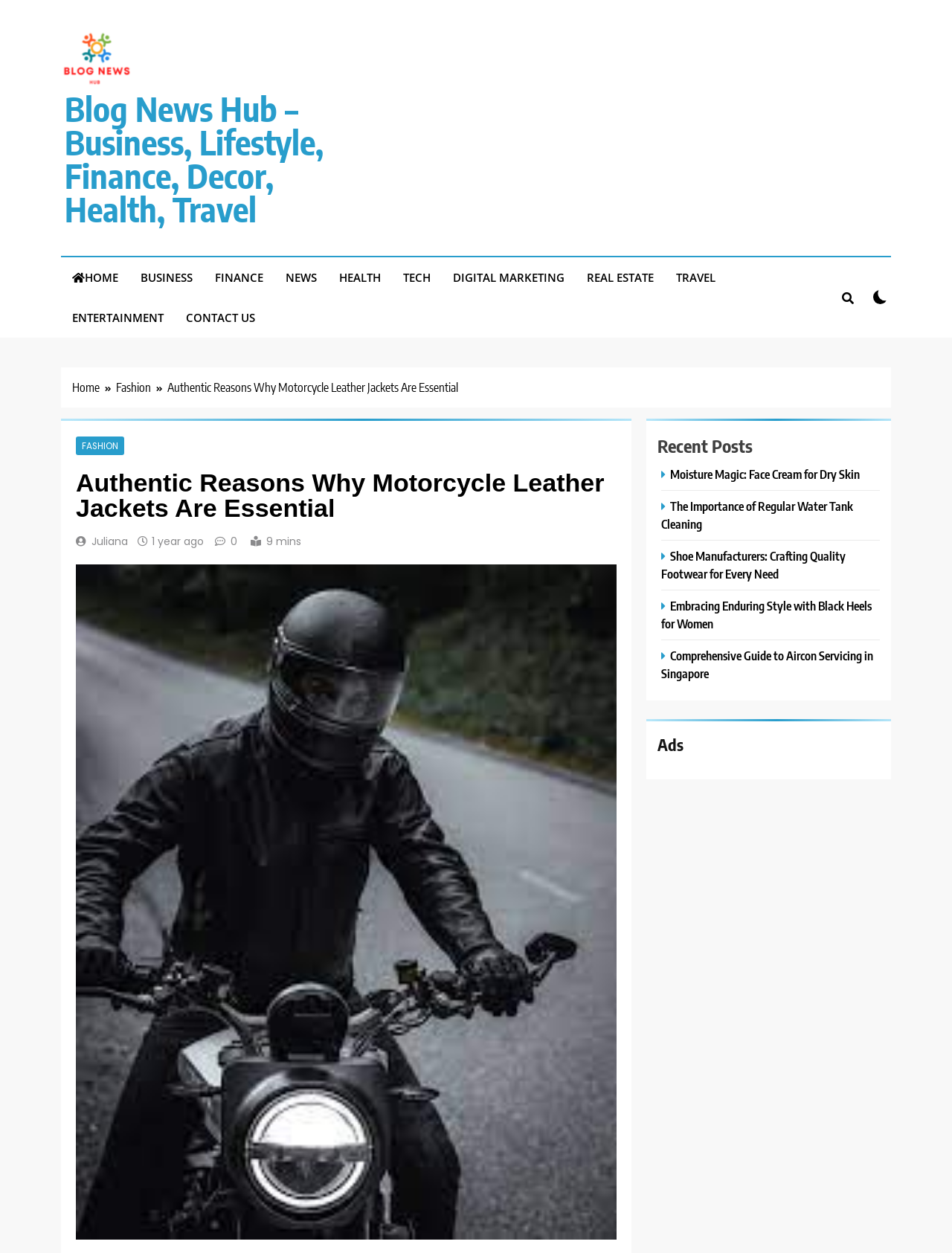Using the details in the image, give a detailed response to the question below:
How long does it take to read the article?

I found the reading time of the article by looking at the static text element that says '9 mins' below the article title. This suggests that it takes approximately 9 minutes to read the entire article.